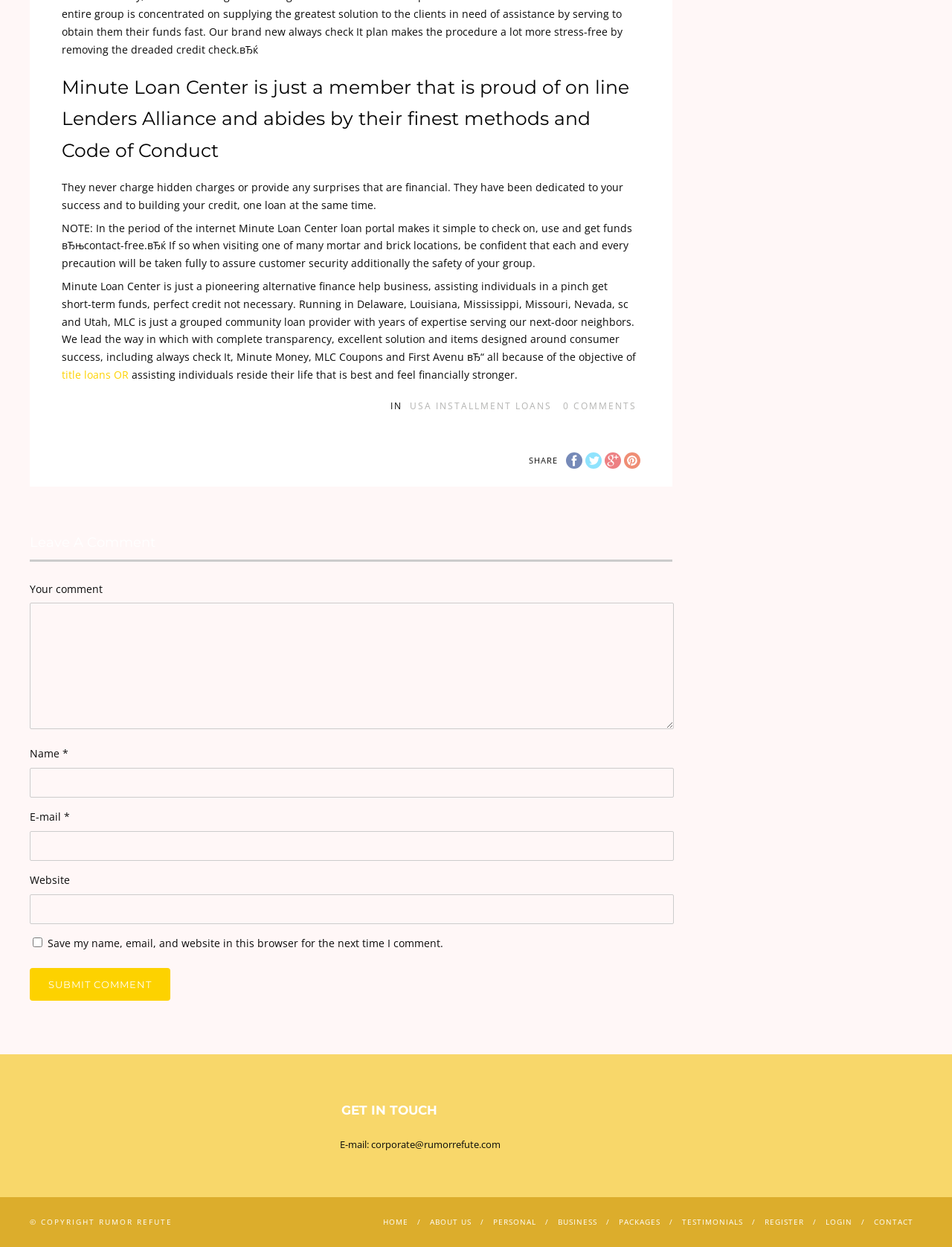Locate the bounding box coordinates of the UI element described by: "usa installment loans". The bounding box coordinates should consist of four float numbers between 0 and 1, i.e., [left, top, right, bottom].

[0.43, 0.32, 0.58, 0.33]